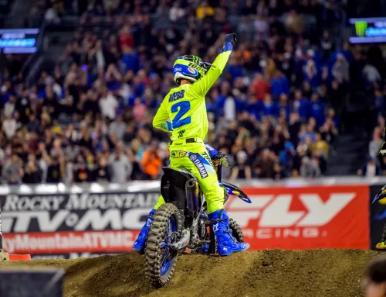Answer this question in one word or a short phrase: What type of event is taking place?

Supercross event